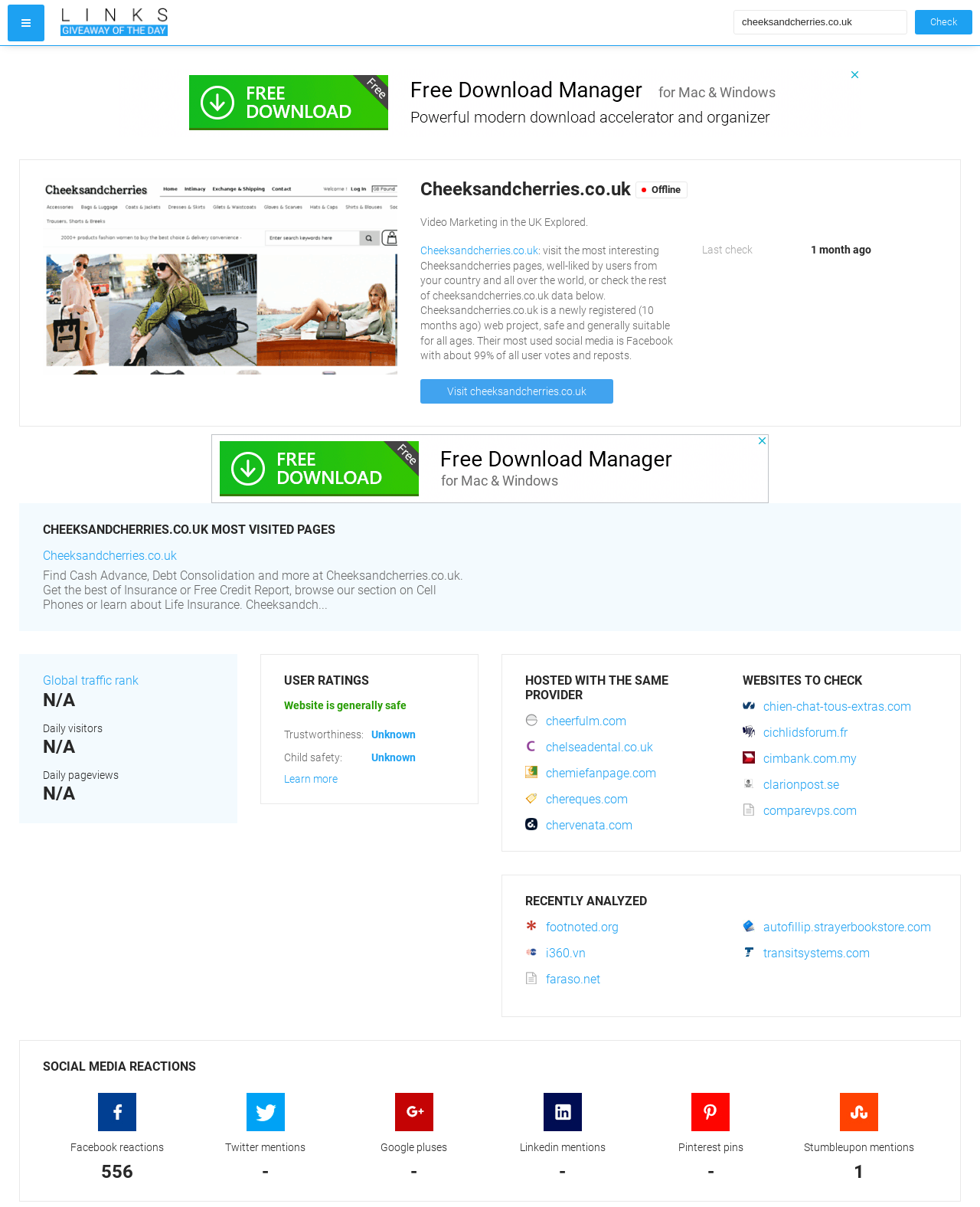Please identify the bounding box coordinates of the element on the webpage that should be clicked to follow this instruction: "Learn more about user ratings". The bounding box coordinates should be given as four float numbers between 0 and 1, formatted as [left, top, right, bottom].

[0.29, 0.64, 0.345, 0.651]